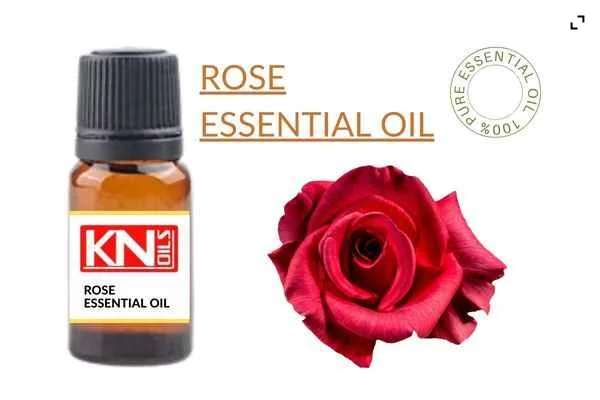Using the information in the image, give a detailed answer to the following question: What is the purpose of the circular badge?

The circular badge in the upper right corner of the image serves as a visual indicator that the essential oil is 100% pure, emphasizing the product's quality and authenticity.